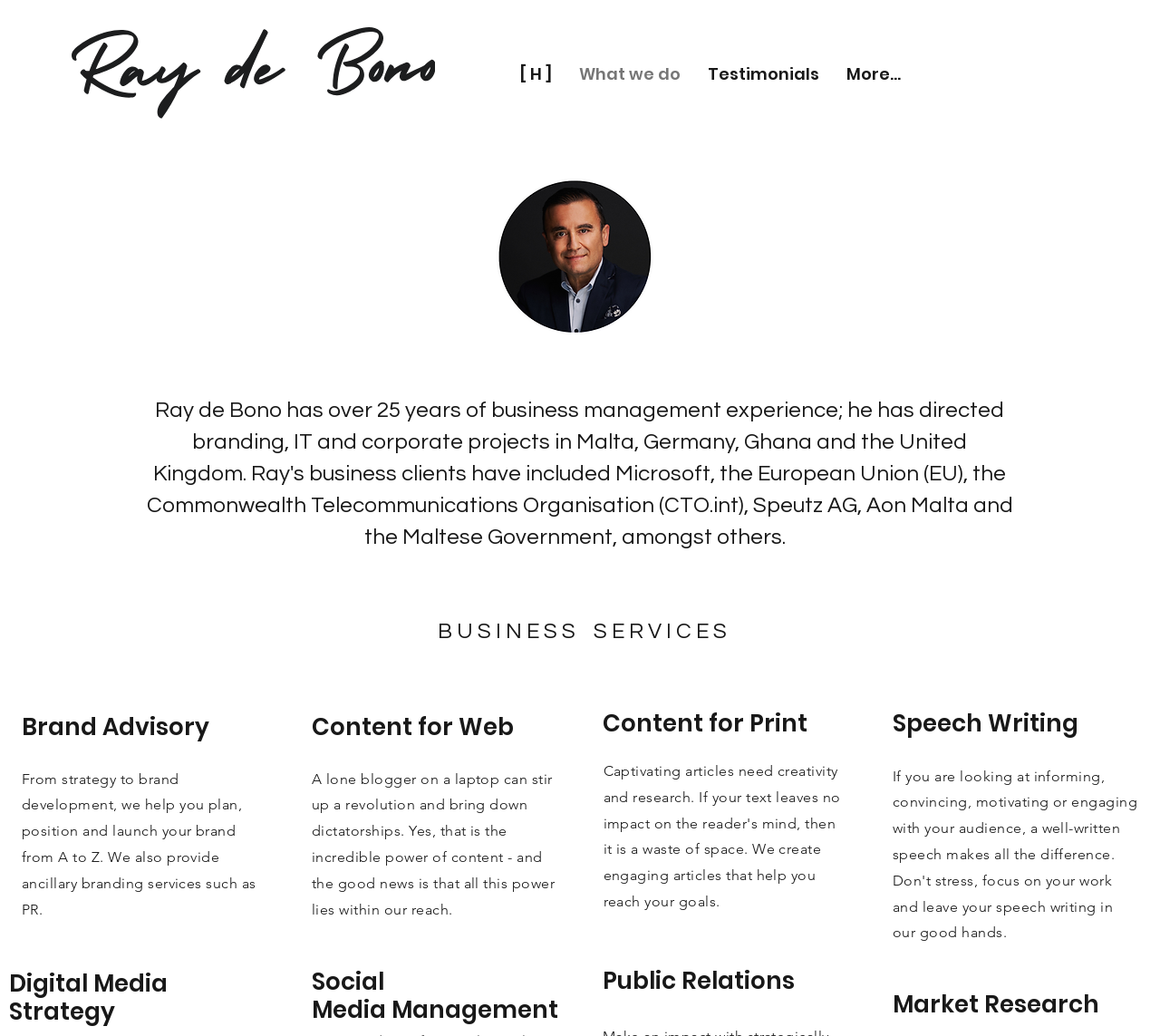Please find the bounding box for the UI component described as follows: "More...".

[0.718, 0.052, 0.789, 0.091]